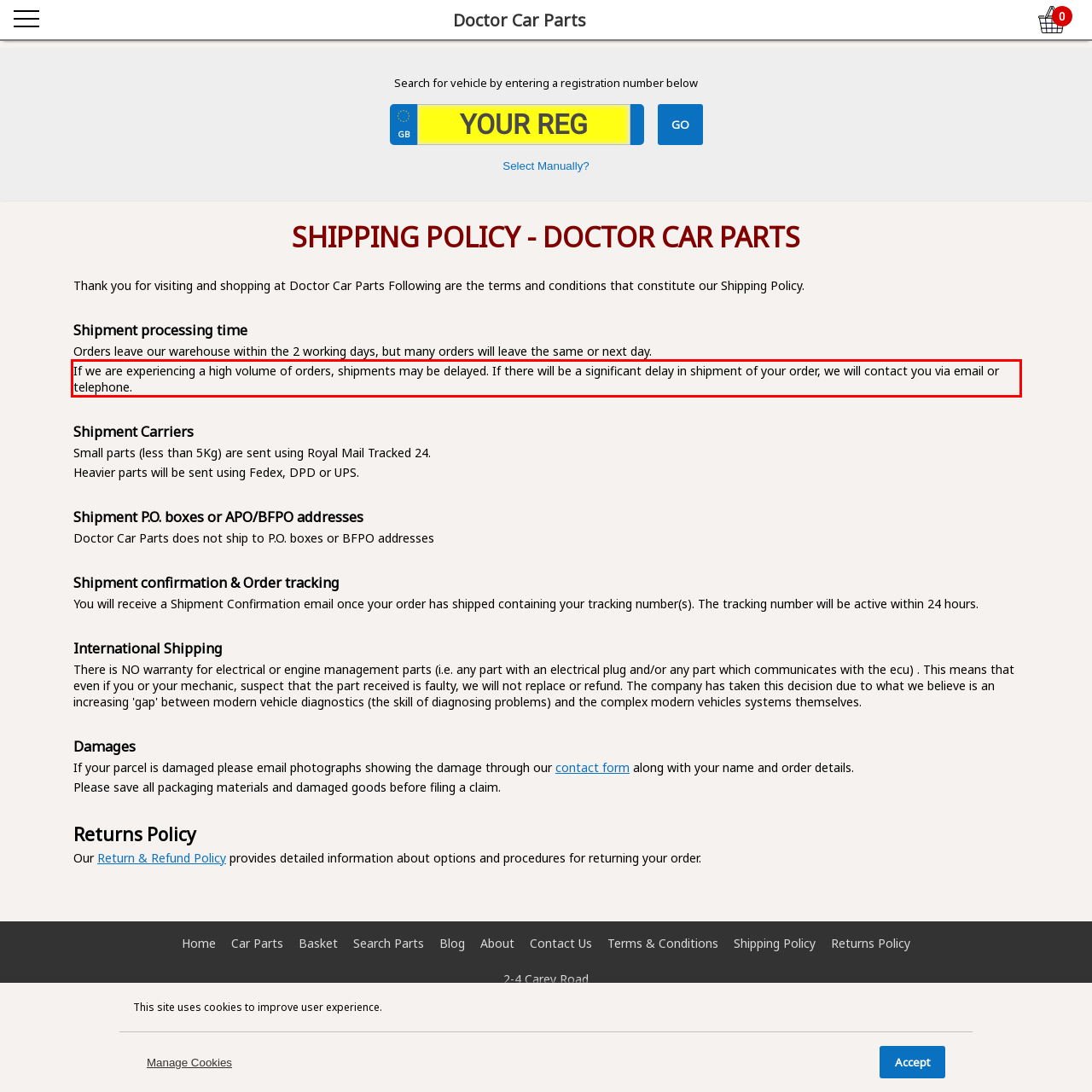Identify and transcribe the text content enclosed by the red bounding box in the given screenshot.

If we are experiencing a high volume of orders, shipments may be delayed. If there will be a significant delay in shipment of your order, we will contact you via email or telephone.